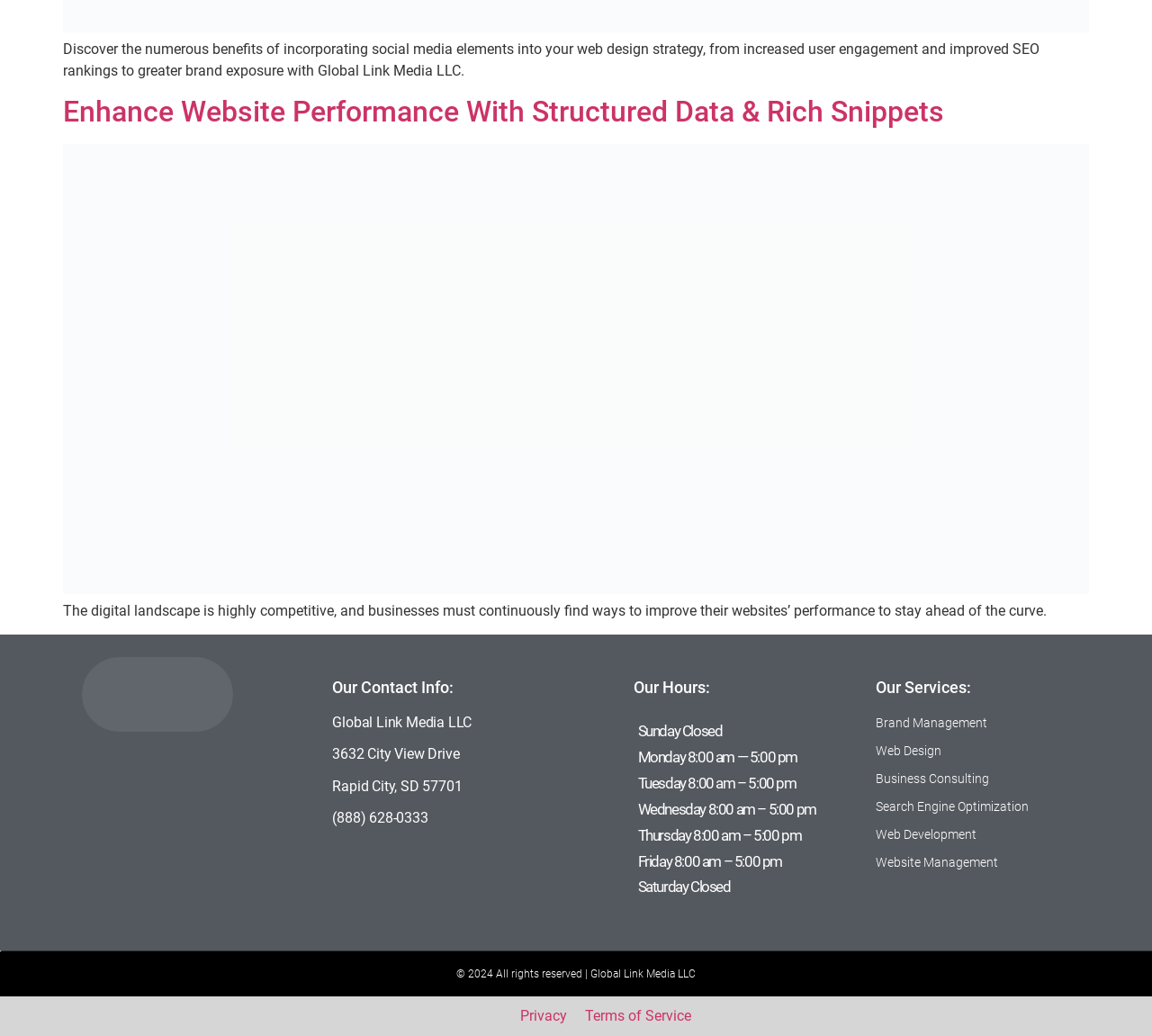Respond with a single word or phrase to the following question: What is the phone number?

(888) 628-0333